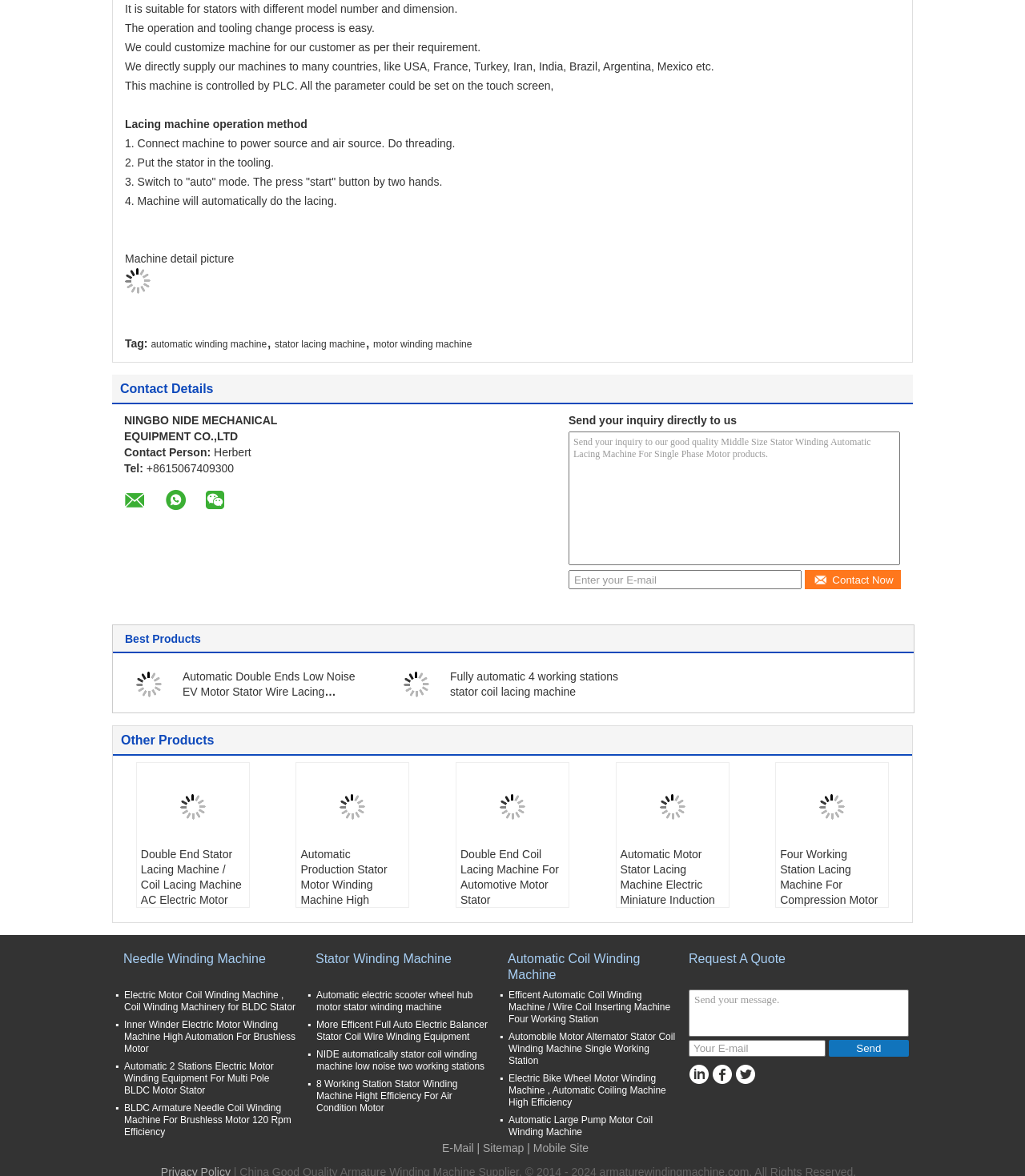Please find the bounding box coordinates of the element's region to be clicked to carry out this instruction: "View the details of the 'Automatic Double Ends Low Noise EV Motor Stator Wire Lacing Machine'".

[0.133, 0.576, 0.158, 0.587]